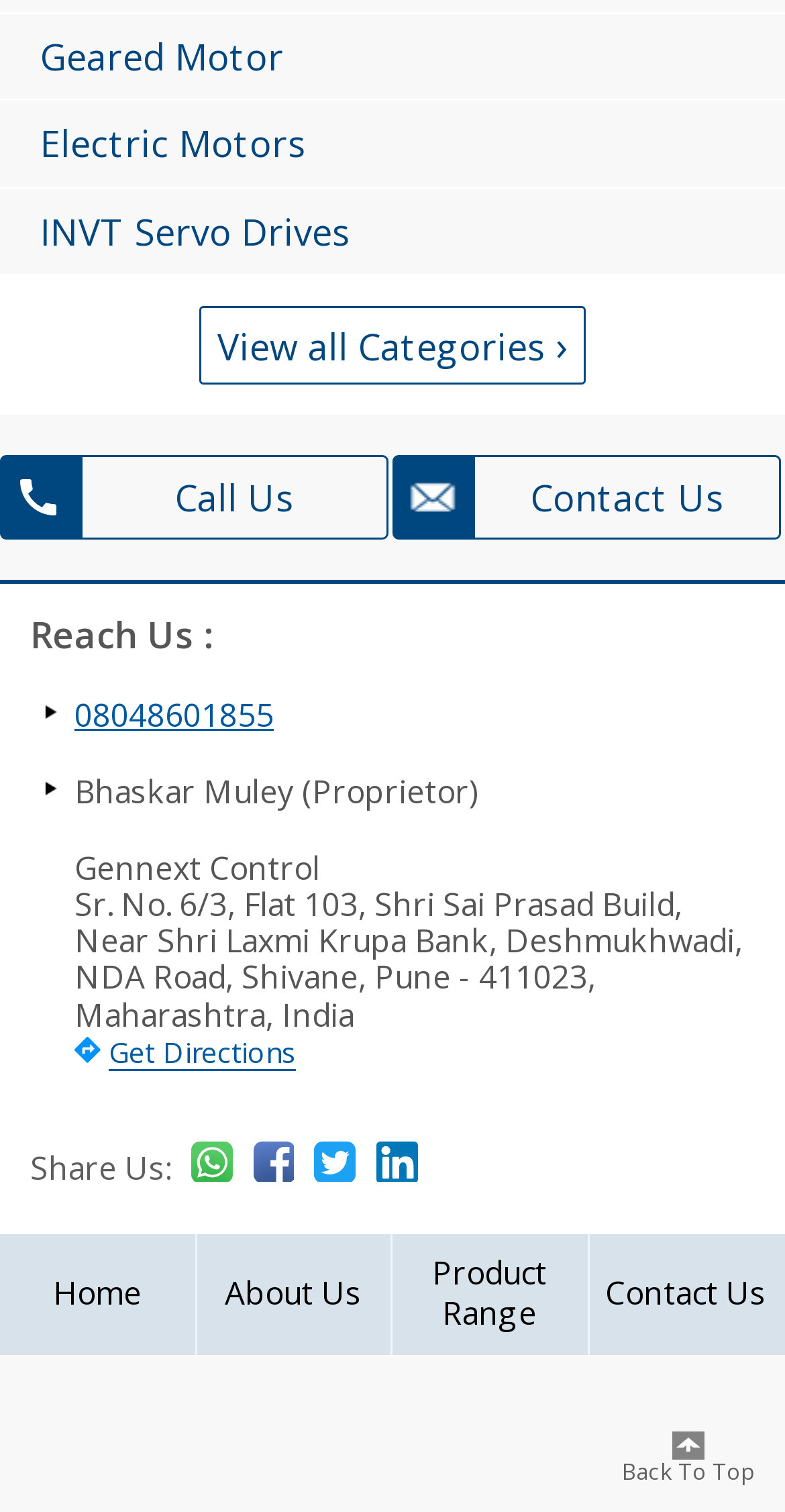Carefully examine the image and provide an in-depth answer to the question: How many social media platforms are listed?

The social media platforms listed are Facebook, Twitter, and LinkedIn, which can be found in the 'Share Us' section.